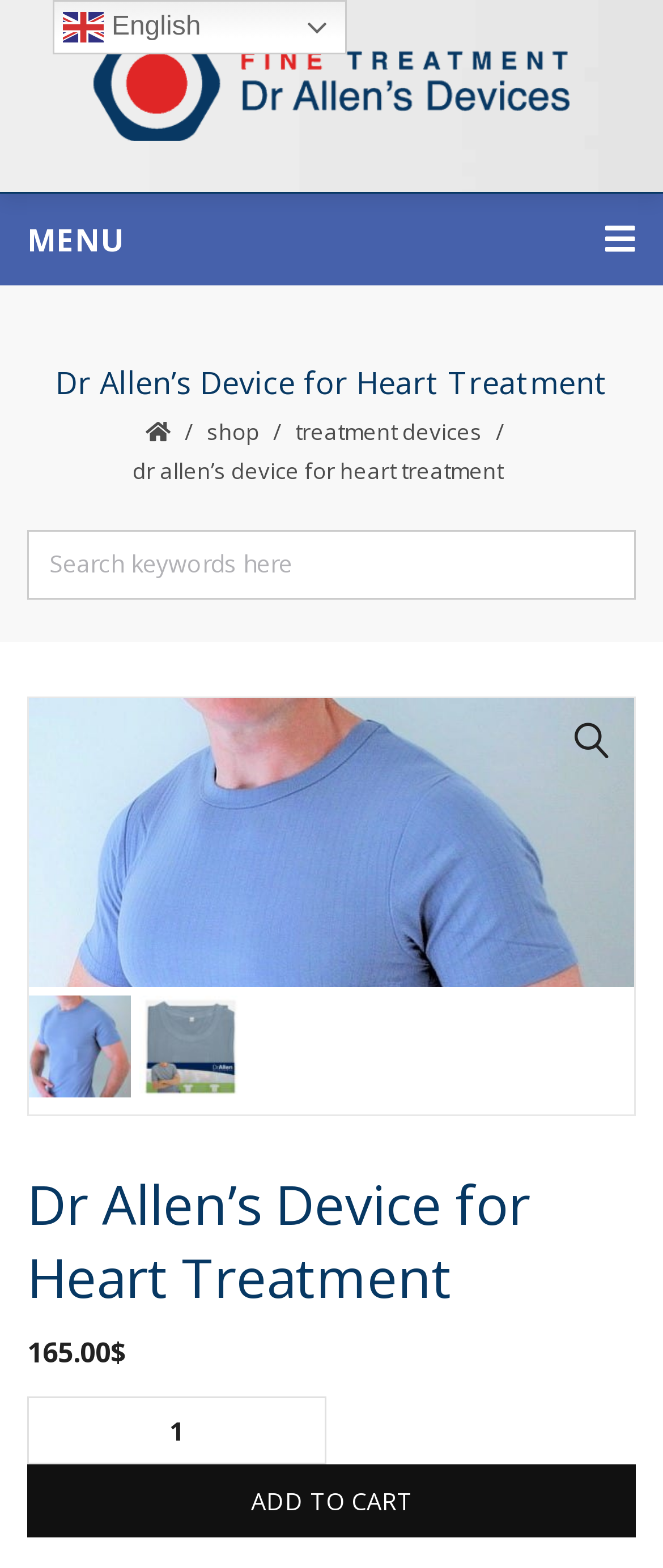Identify the bounding box coordinates of the area that should be clicked in order to complete the given instruction: "Change product quantity". The bounding box coordinates should be four float numbers between 0 and 1, i.e., [left, top, right, bottom].

[0.041, 0.89, 0.492, 0.934]